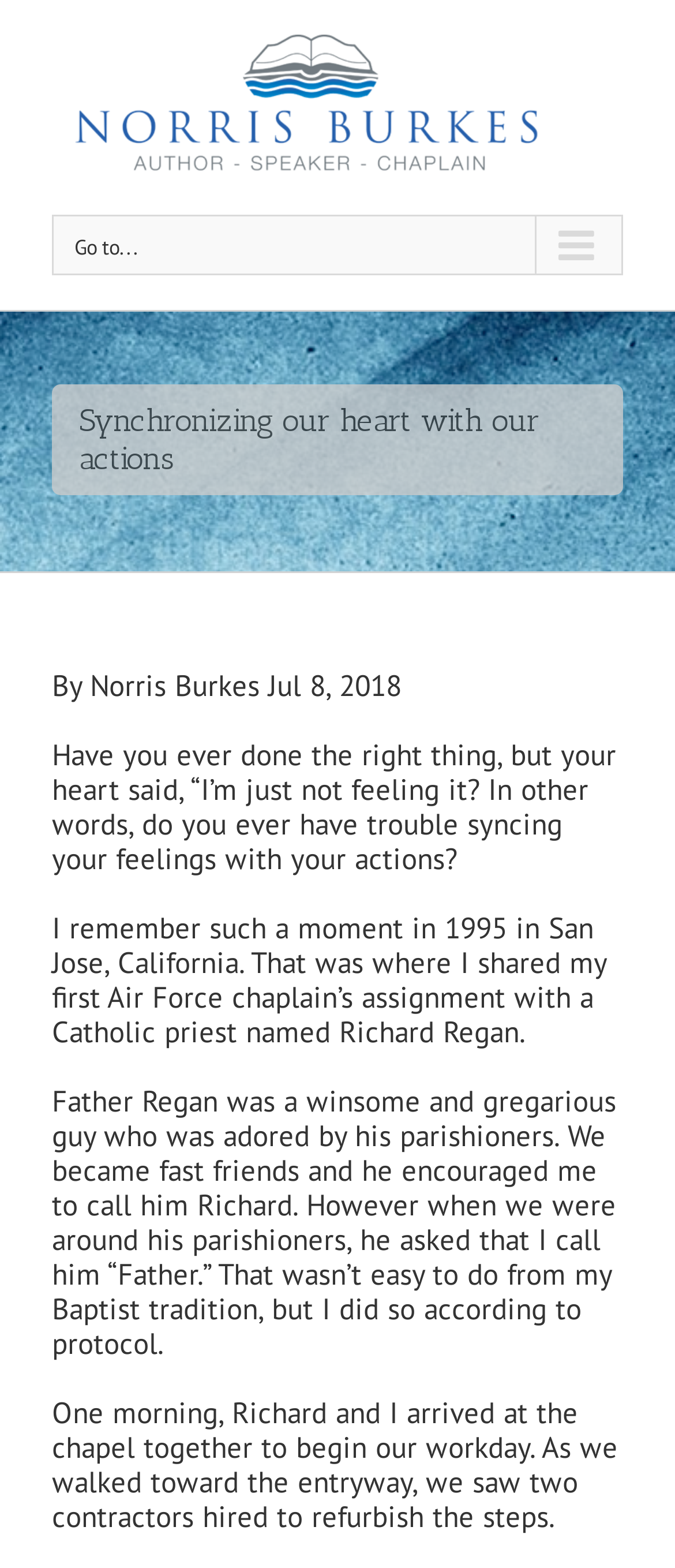Please answer the following question using a single word or phrase: 
What is the topic of the article?

Synchronizing heart with actions